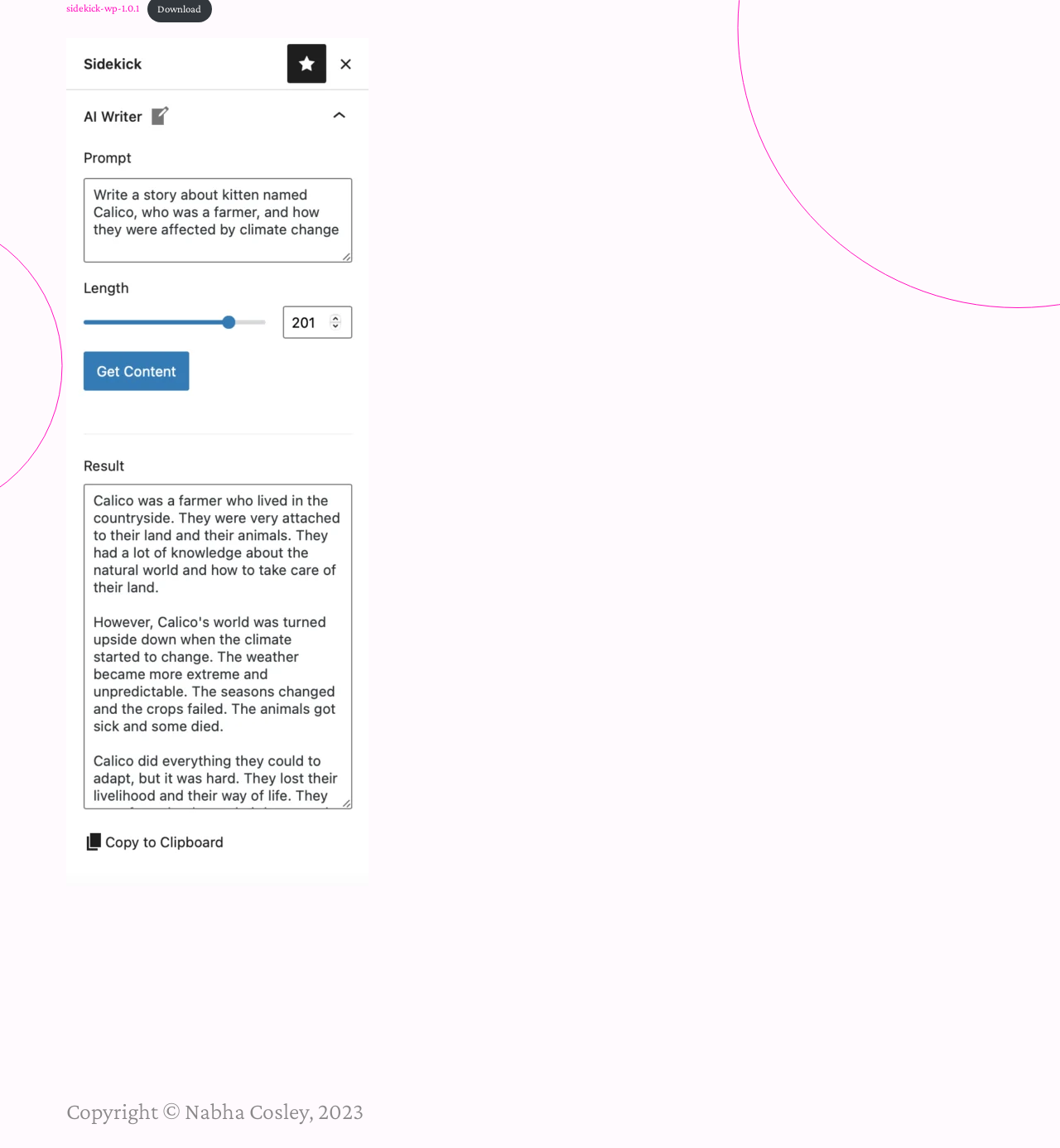Bounding box coordinates are specified in the format (top-left x, top-left y, bottom-right x, bottom-right y). All values are floating point numbers bounded between 0 and 1. Please provide the bounding box coordinate of the region this sentence describes: sidekick-wp-1.0.1

[0.062, 0.003, 0.131, 0.013]